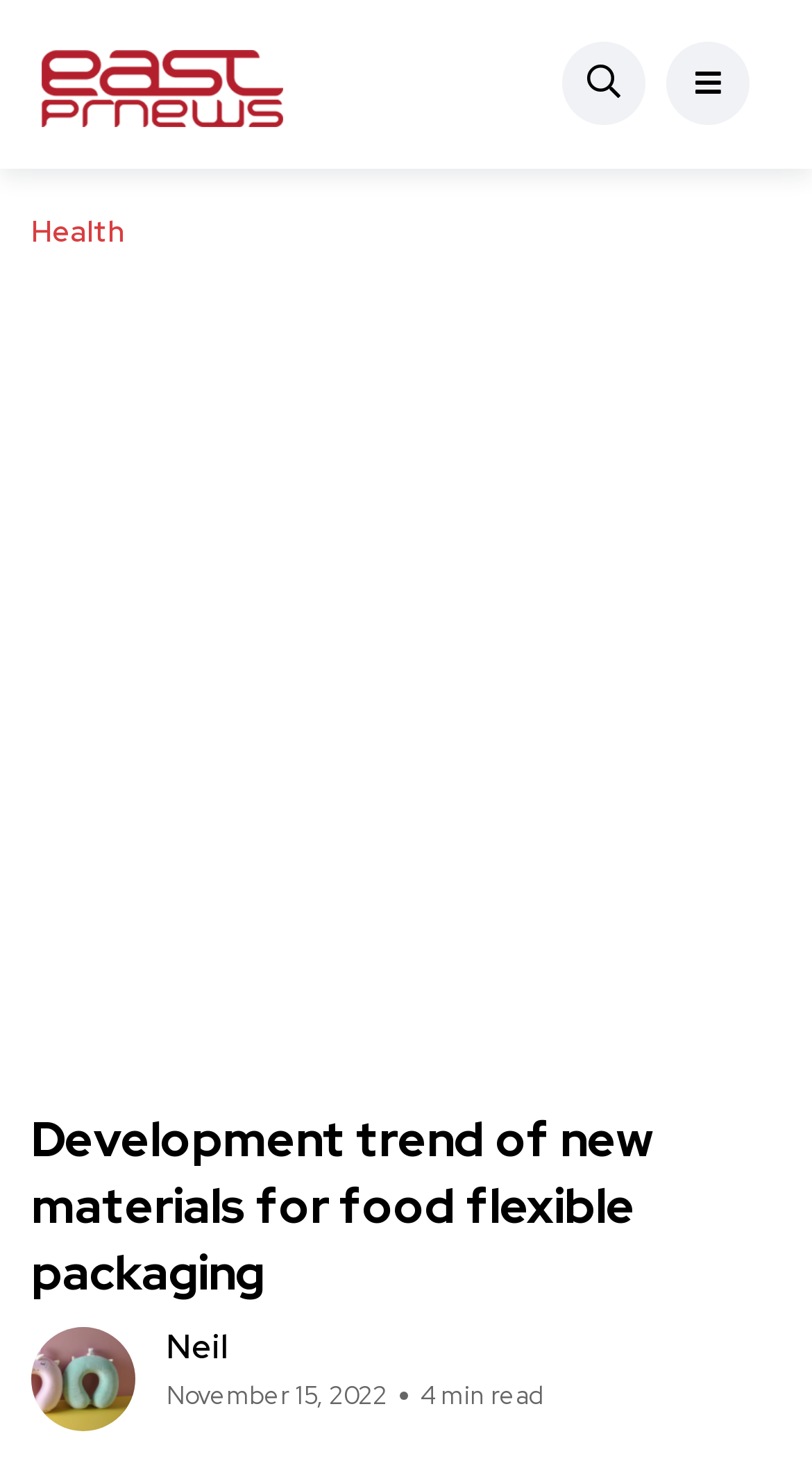Please locate the UI element described by "title="EastPr News"" and provide its bounding box coordinates.

[0.051, 0.028, 0.349, 0.085]